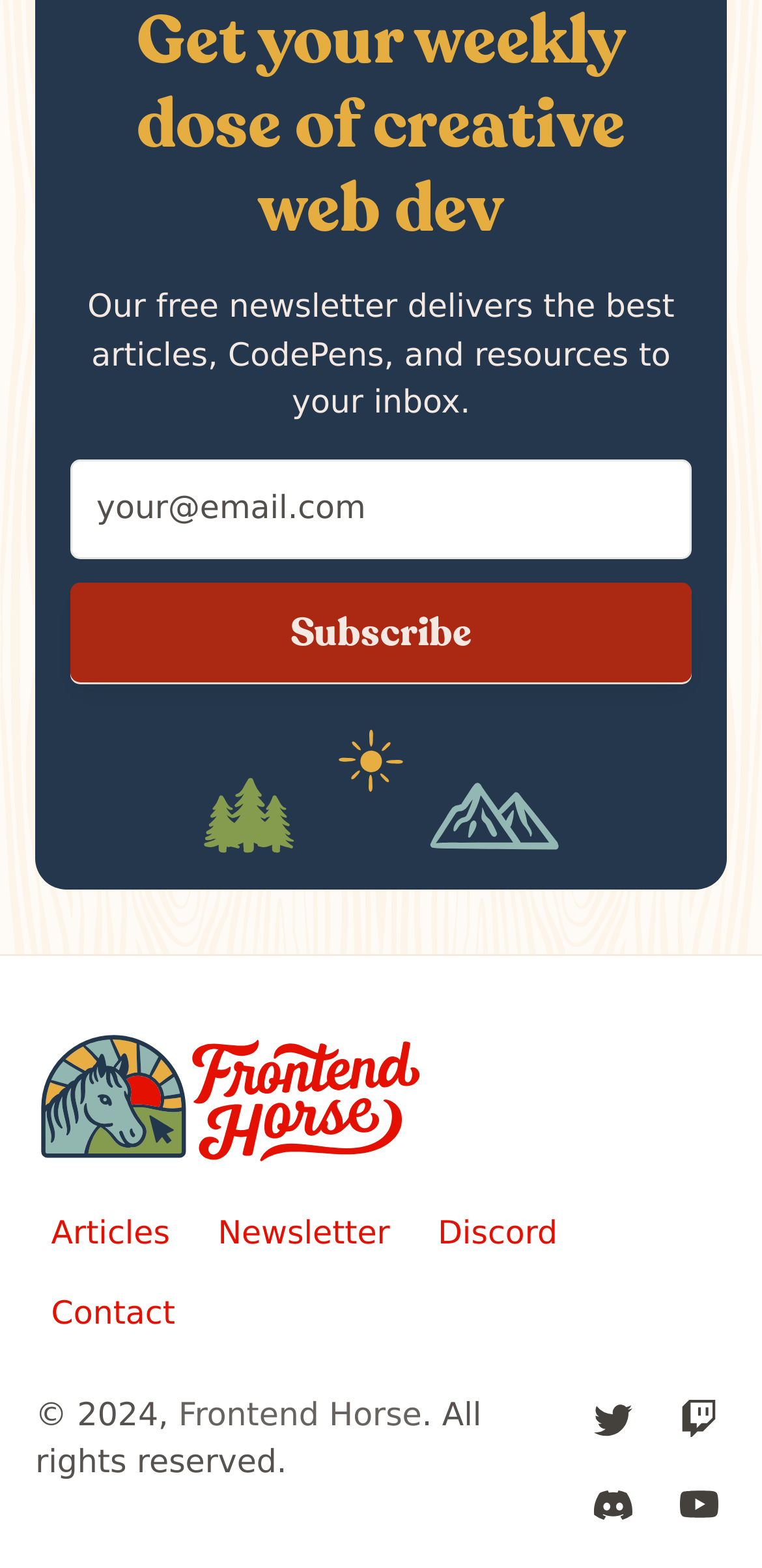Please identify the bounding box coordinates of the element I need to click to follow this instruction: "Enter email address".

[0.093, 0.293, 0.907, 0.357]